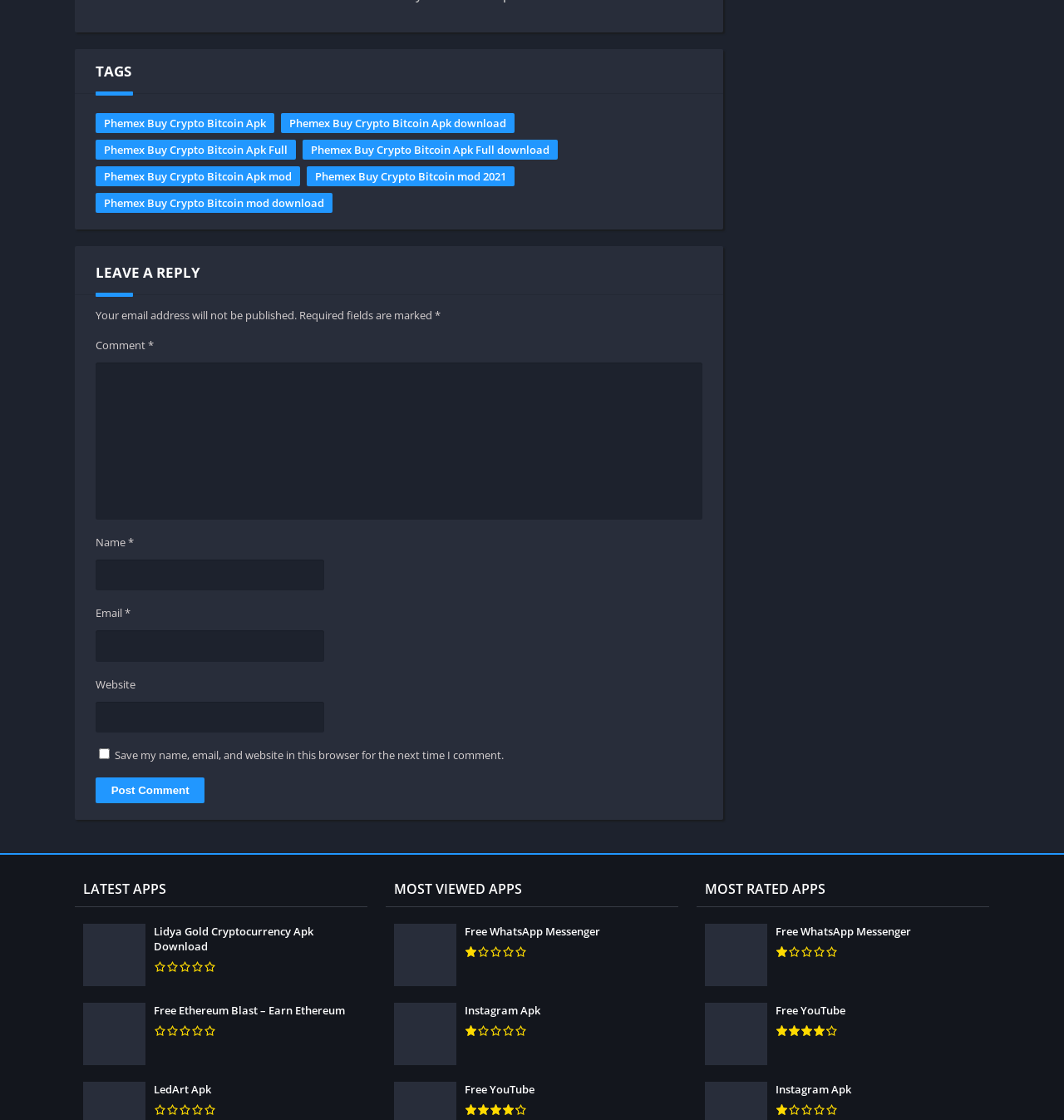Please provide a comprehensive response to the question based on the details in the image: What is the purpose of the 'Post Comment' button?

The 'Post Comment' button is located at the bottom of the comment section, and it is used to submit a comment after filling in the required fields such as name, email, and comment. This button is likely to send the comment to the website administrator or moderator for review and approval.